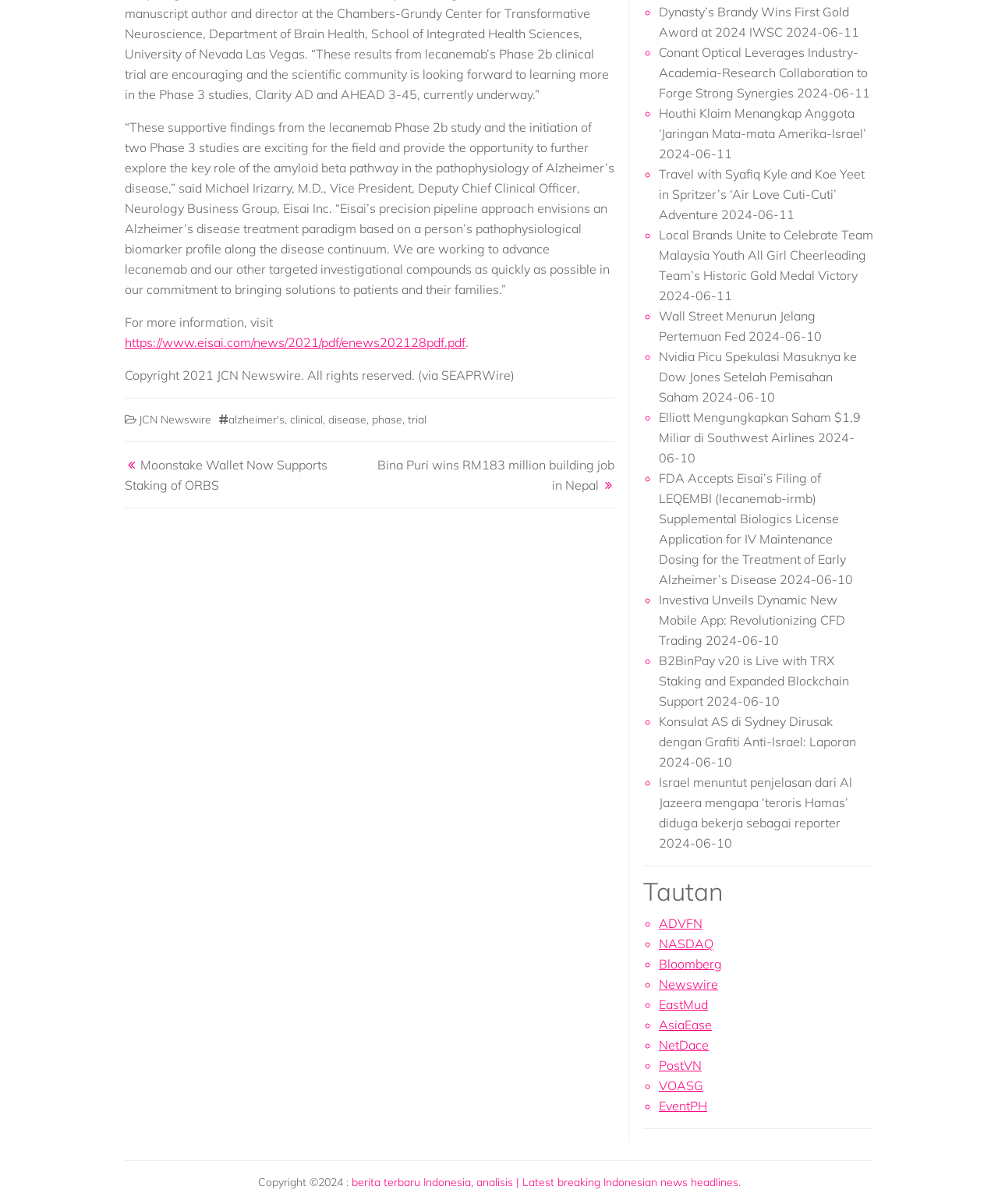Identify the bounding box coordinates of the region that needs to be clicked to carry out this instruction: "Click the link to read more about Eisai’s Filing of LEQEMBI". Provide these coordinates as four float numbers ranging from 0 to 1, i.e., [left, top, right, bottom].

[0.66, 0.391, 0.848, 0.488]